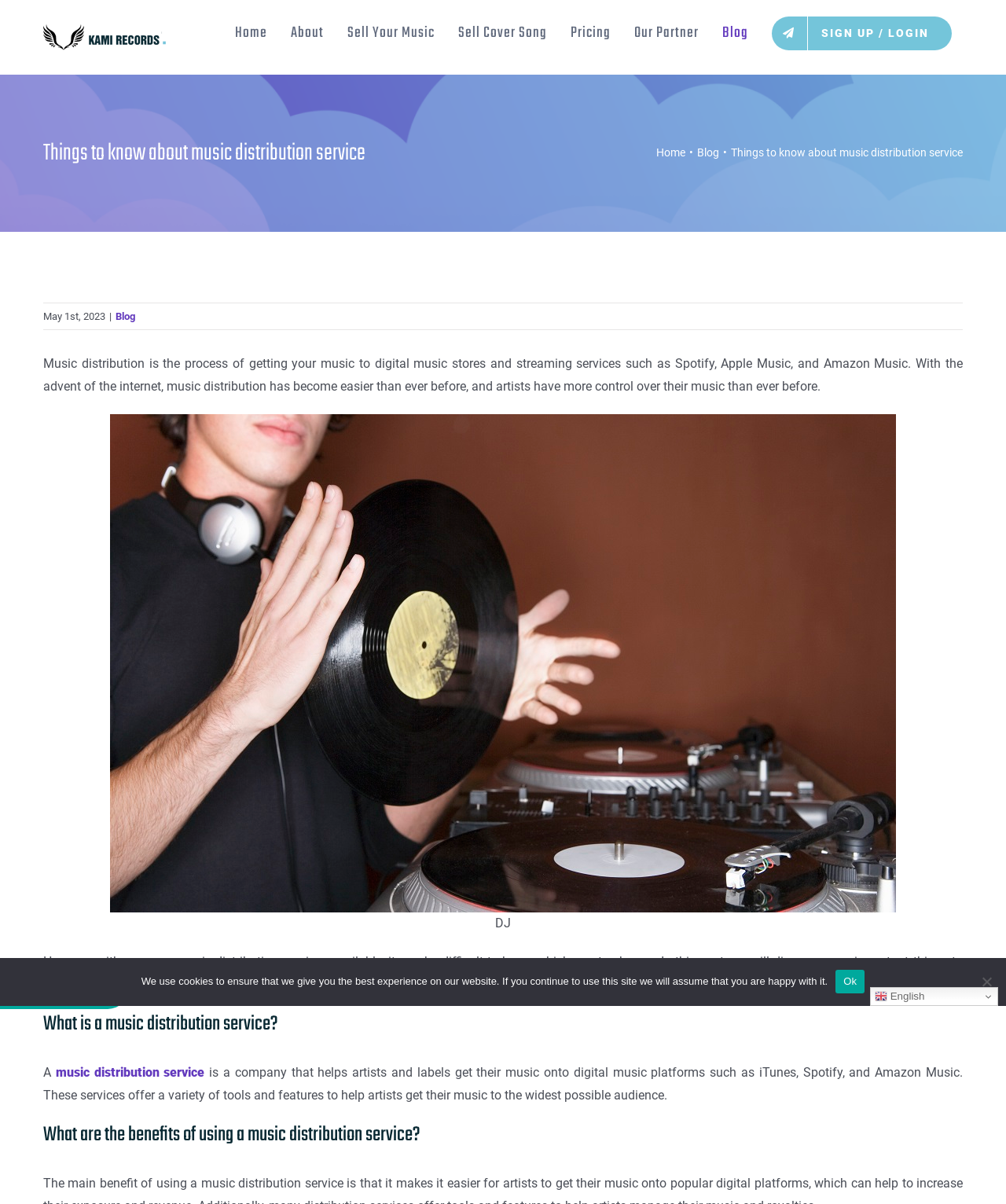Please identify the coordinates of the bounding box that should be clicked to fulfill this instruction: "Click the 'Kami Records Logo'".

[0.042, 0.013, 0.167, 0.049]